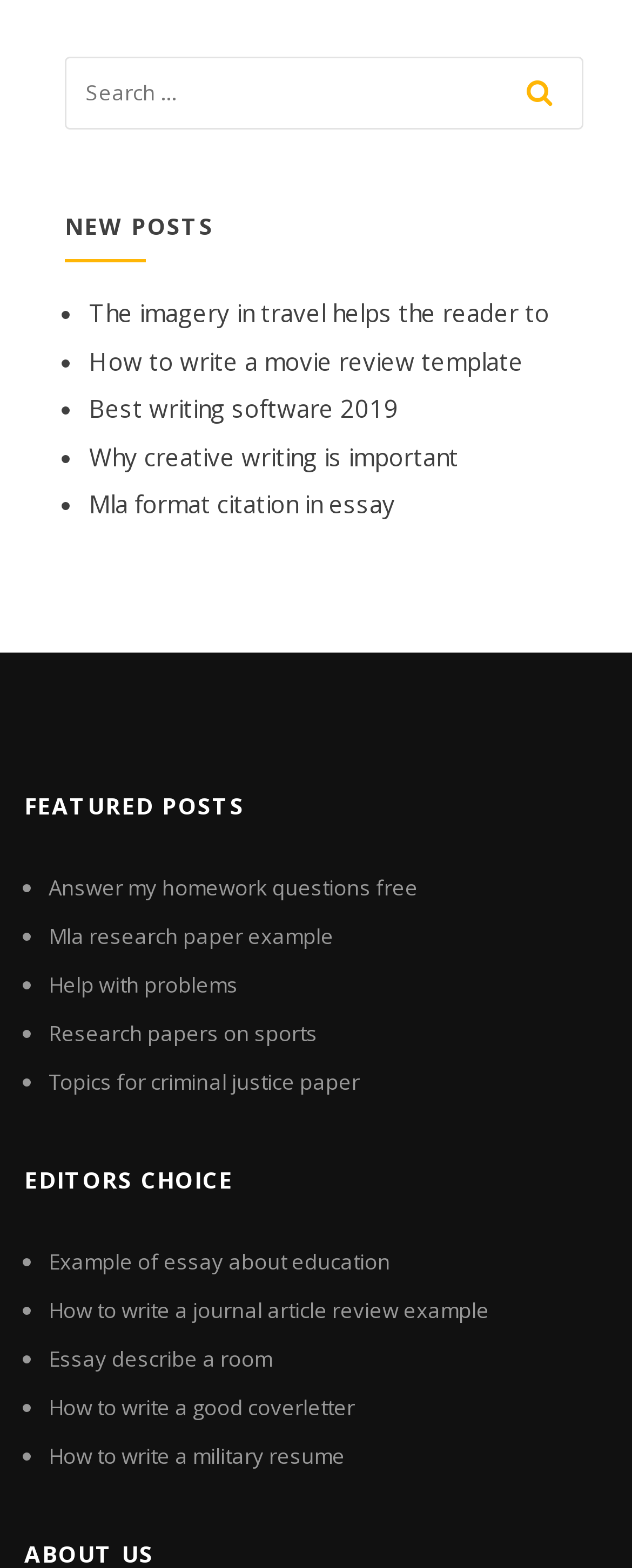What is the last link in the 'EDITORS CHOICE' section?
Use the image to answer the question with a single word or phrase.

How to write a military resume